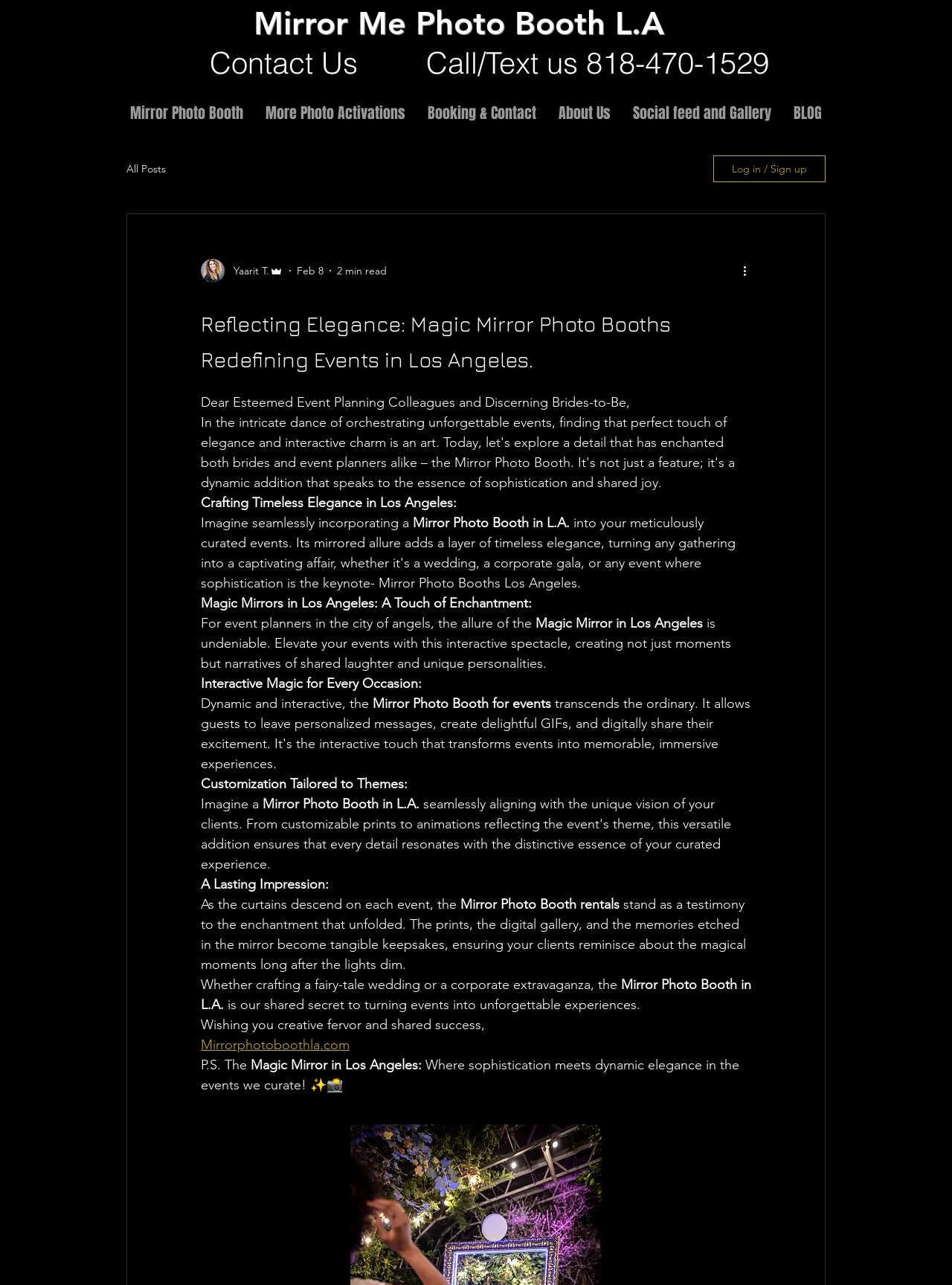What is the purpose of the Magic Mirror?
Refer to the image and answer the question using a single word or phrase.

To elevate events with interactive spectacle